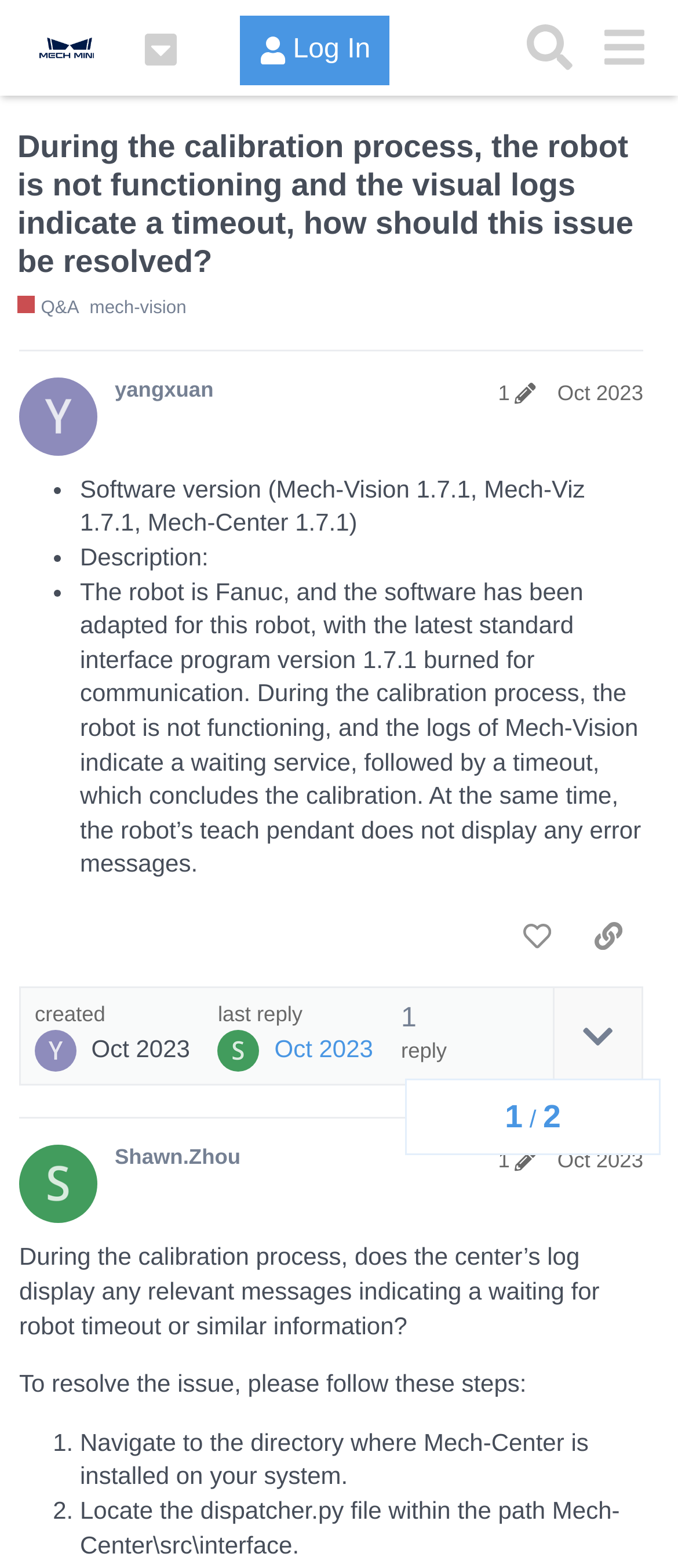Utilize the details in the image to give a detailed response to the question: What is the robot type mentioned in the post?

The robot type is mentioned in the post as Fanuc, which is stated in the description of the software version Mech-Vision 1.7.1, Mech-Viz 1.7.1, Mech-Center 1.7.1.